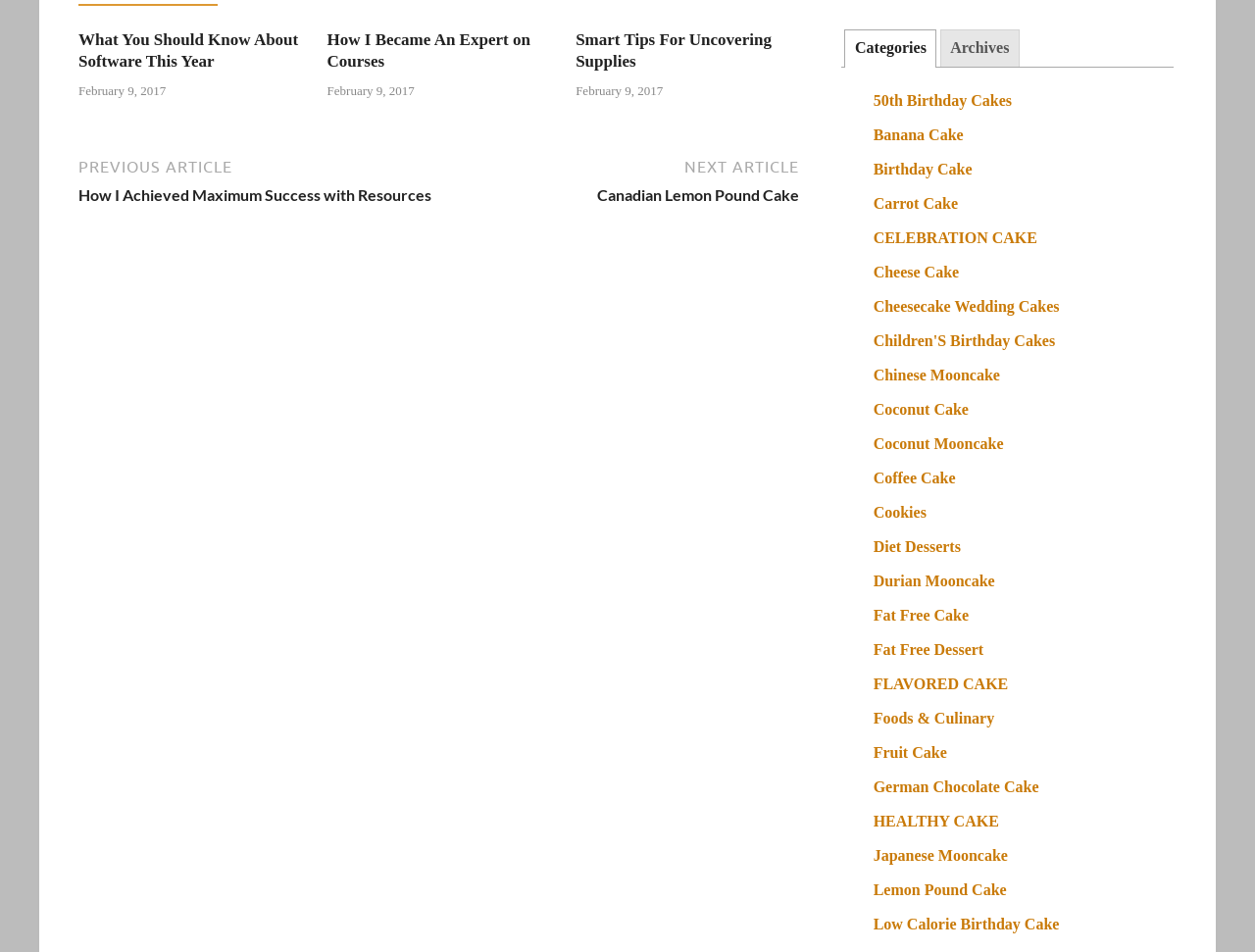Given the following UI element description: "Low Calorie Birthday Cake", find the bounding box coordinates in the webpage screenshot.

[0.696, 0.962, 0.844, 0.98]